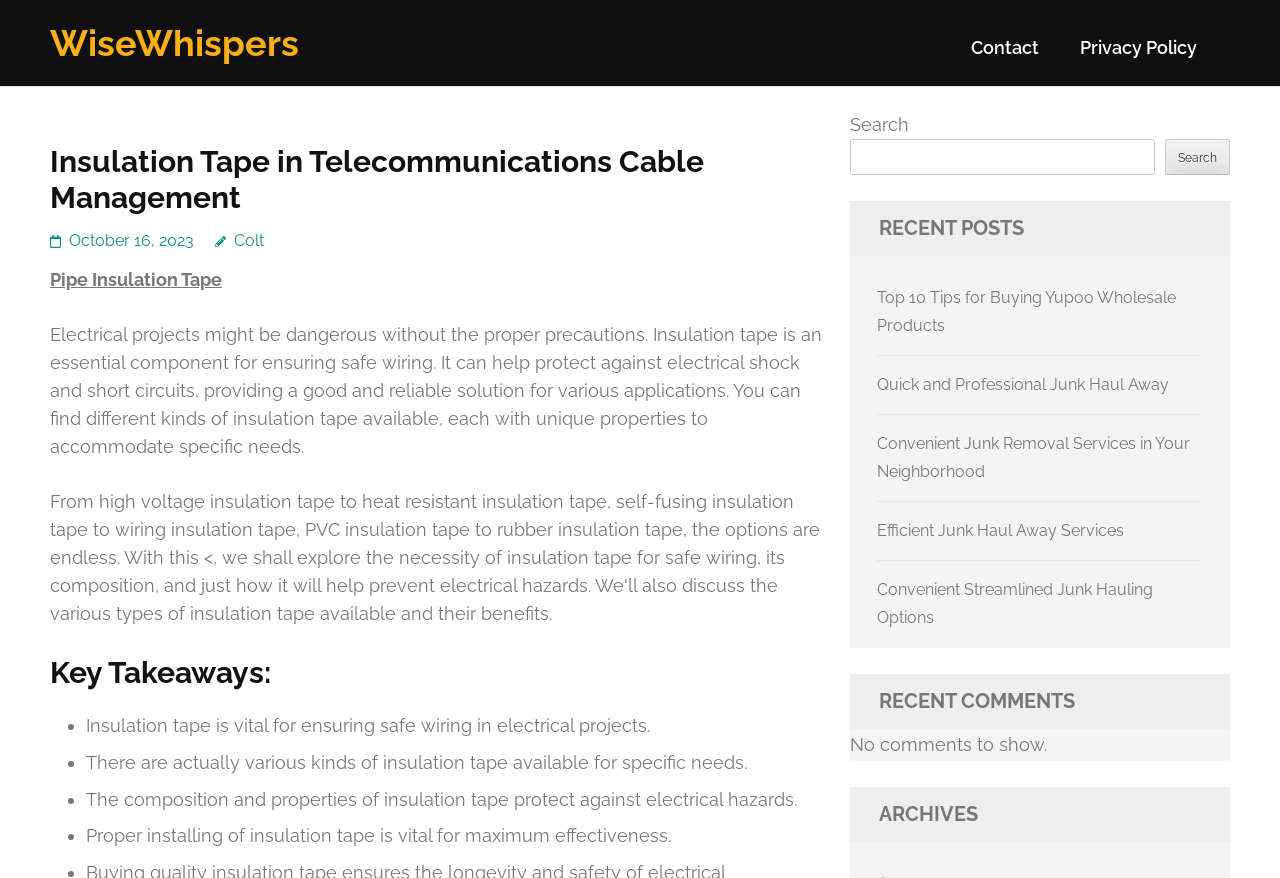Find the bounding box coordinates of the clickable area required to complete the following action: "Read the article about Pipe Insulation Tape".

[0.039, 0.306, 0.173, 0.33]